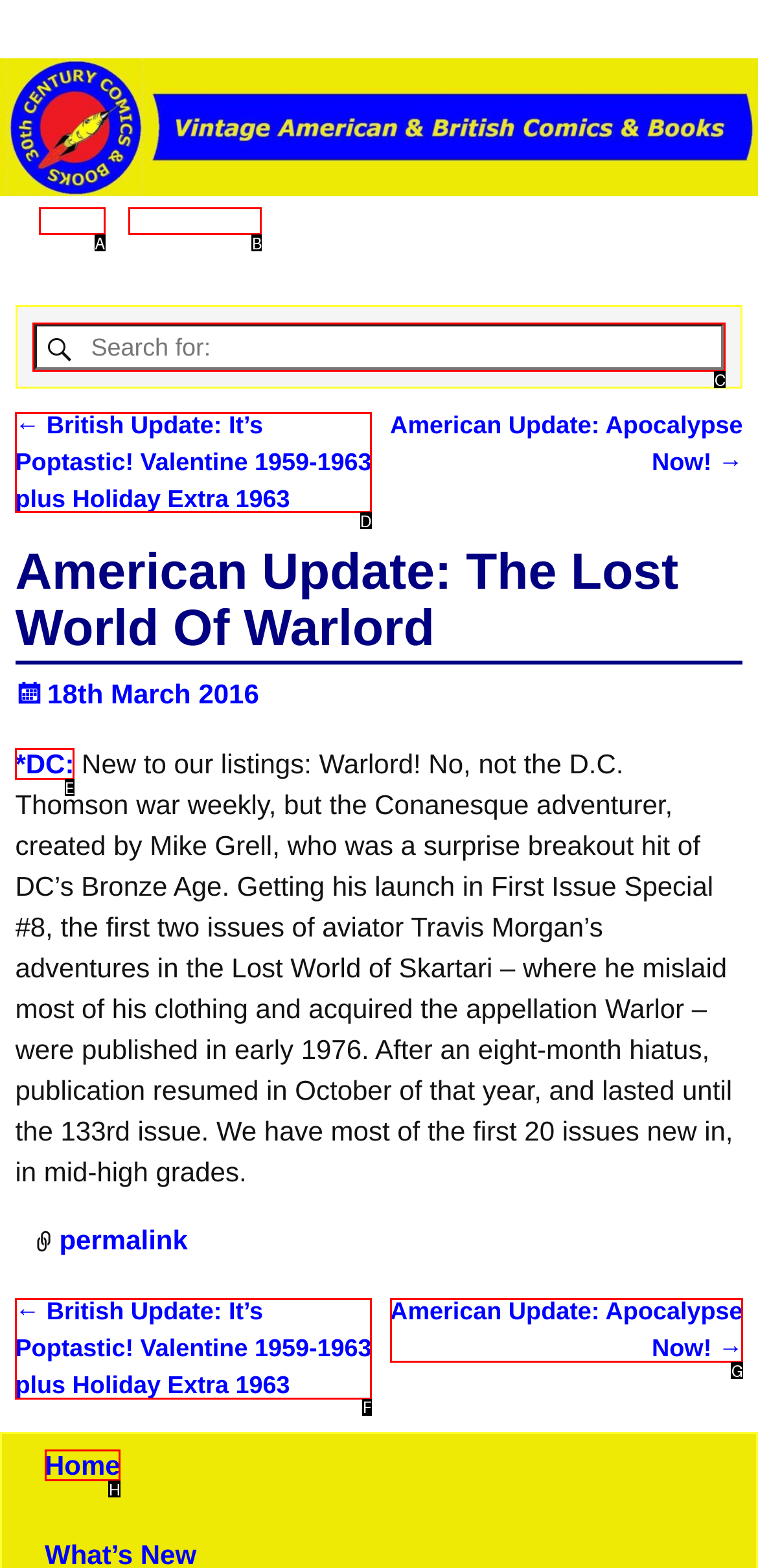From the given options, indicate the letter that corresponds to the action needed to complete this task: View previous post. Respond with only the letter.

D